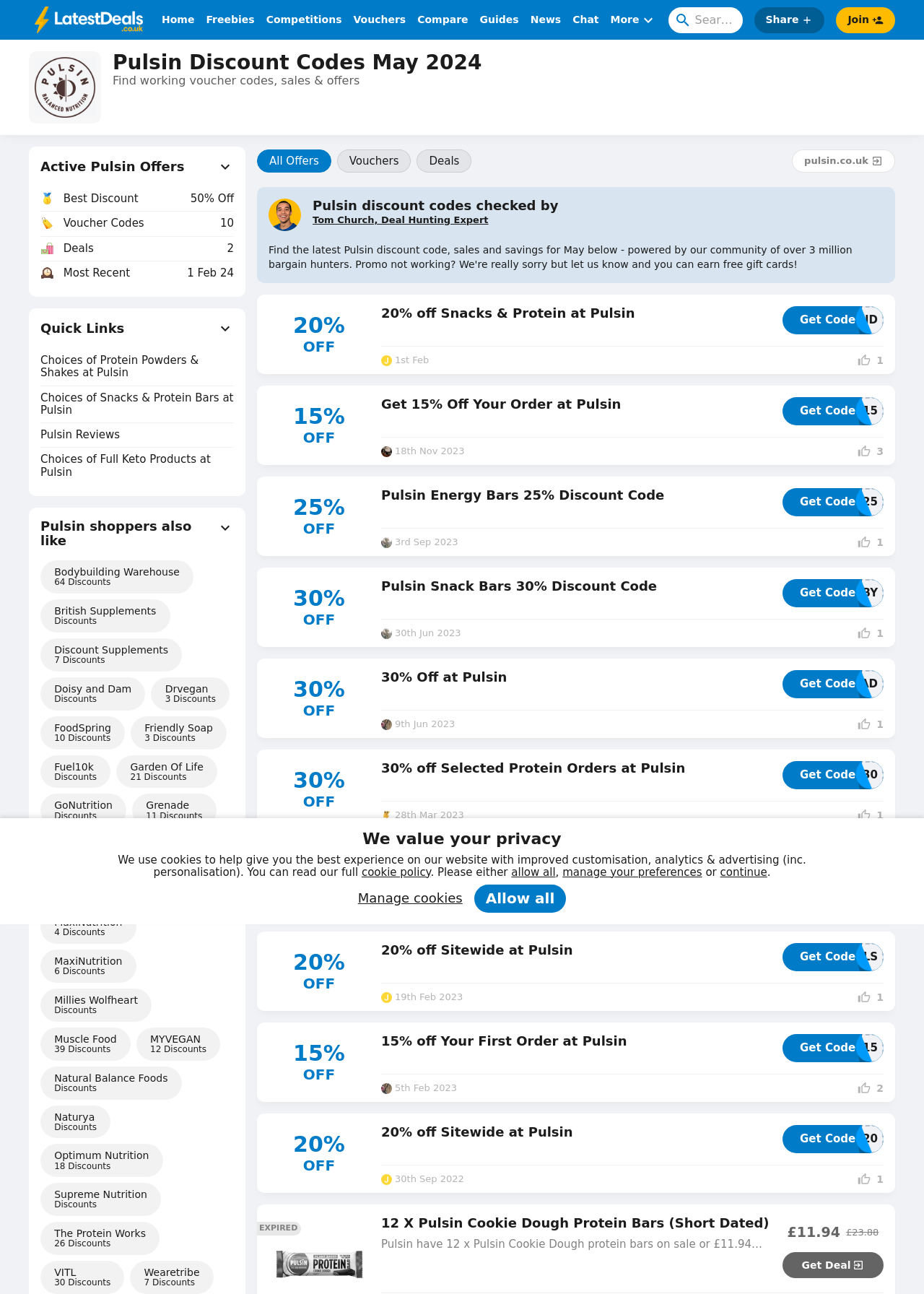Analyze the image and give a detailed response to the question:
Who is the deal expert?

I found an image with the text 'Tom Church, Deal Expert' on the webpage, indicating that Tom Church is the deal expert.